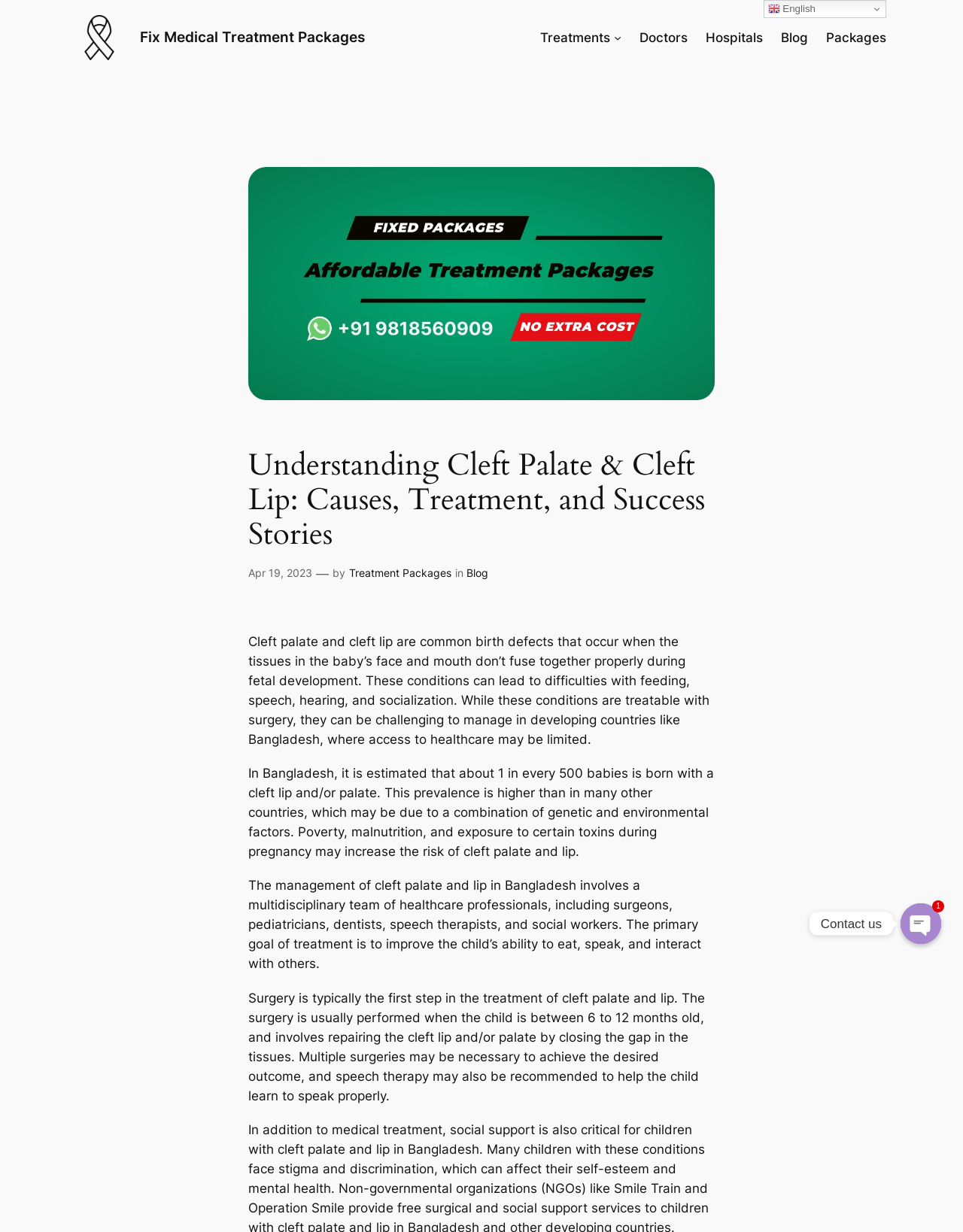Identify the bounding box coordinates of the region that needs to be clicked to carry out this instruction: "Switch to English language". Provide these coordinates as four float numbers ranging from 0 to 1, i.e., [left, top, right, bottom].

[0.793, 0.0, 0.92, 0.015]